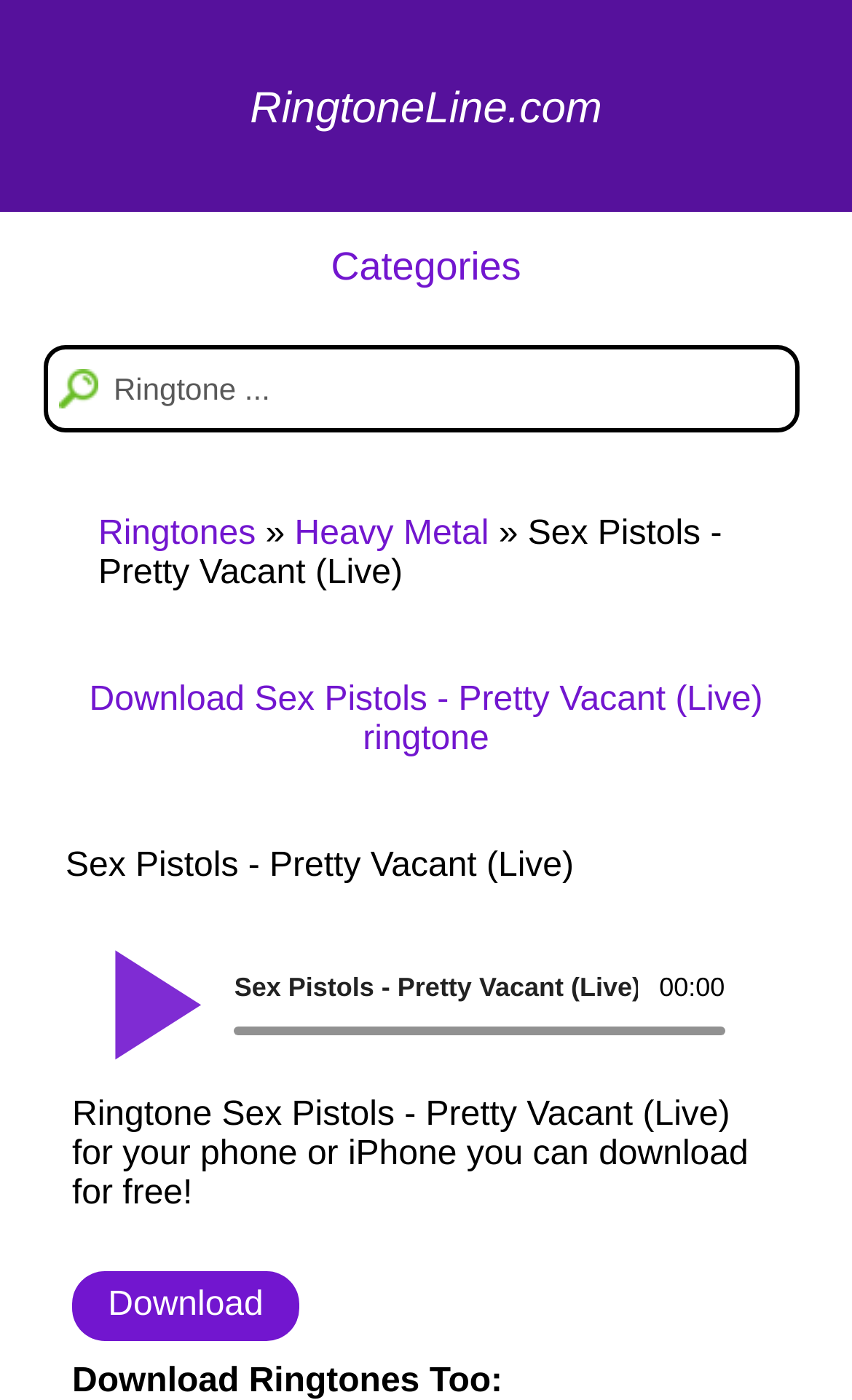Identify the bounding box for the described UI element: "Heavy Metal".

[0.346, 0.368, 0.574, 0.395]